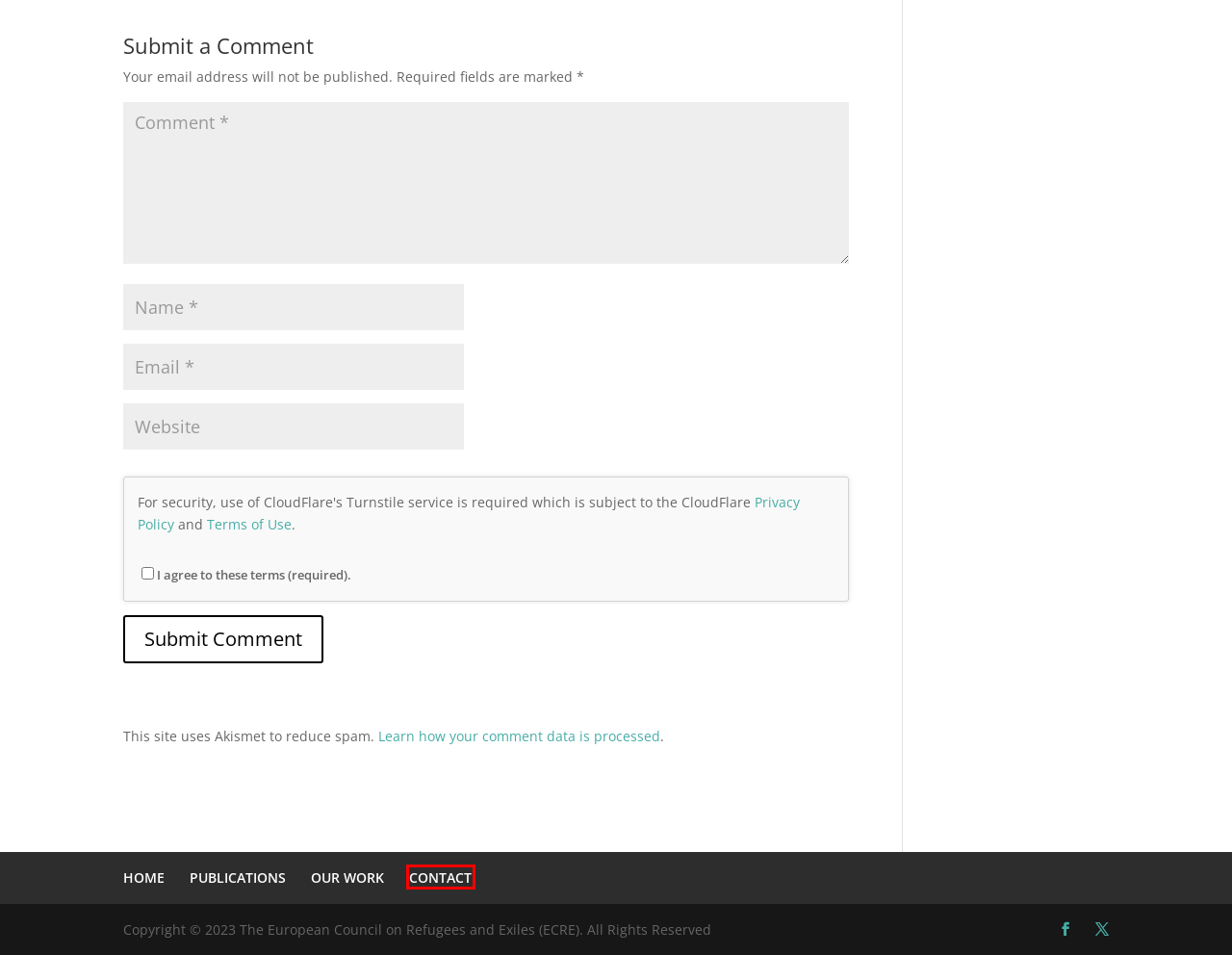Given a webpage screenshot featuring a red rectangle around a UI element, please determine the best description for the new webpage that appears after the element within the bounding box is clicked. The options are:
A. OUR WORK | European Council on Refugees and Exiles (ECRE)
B. Members | European Council on Refugees and Exiles (ECRE)
C. Contact | European Council on Refugees and Exiles (ECRE)
D. European Council on Refugees and Exiles
E. Cloudflare's Privacy Policy | Cloudflare
F. European Council on Refugees and Exiles (ECRE) |
G. Privacy Policy – Akismet
H. Data Protection: ECRE’s Privacy Policy and Guidance | European Council on Refugees and Exiles (ECRE)

C